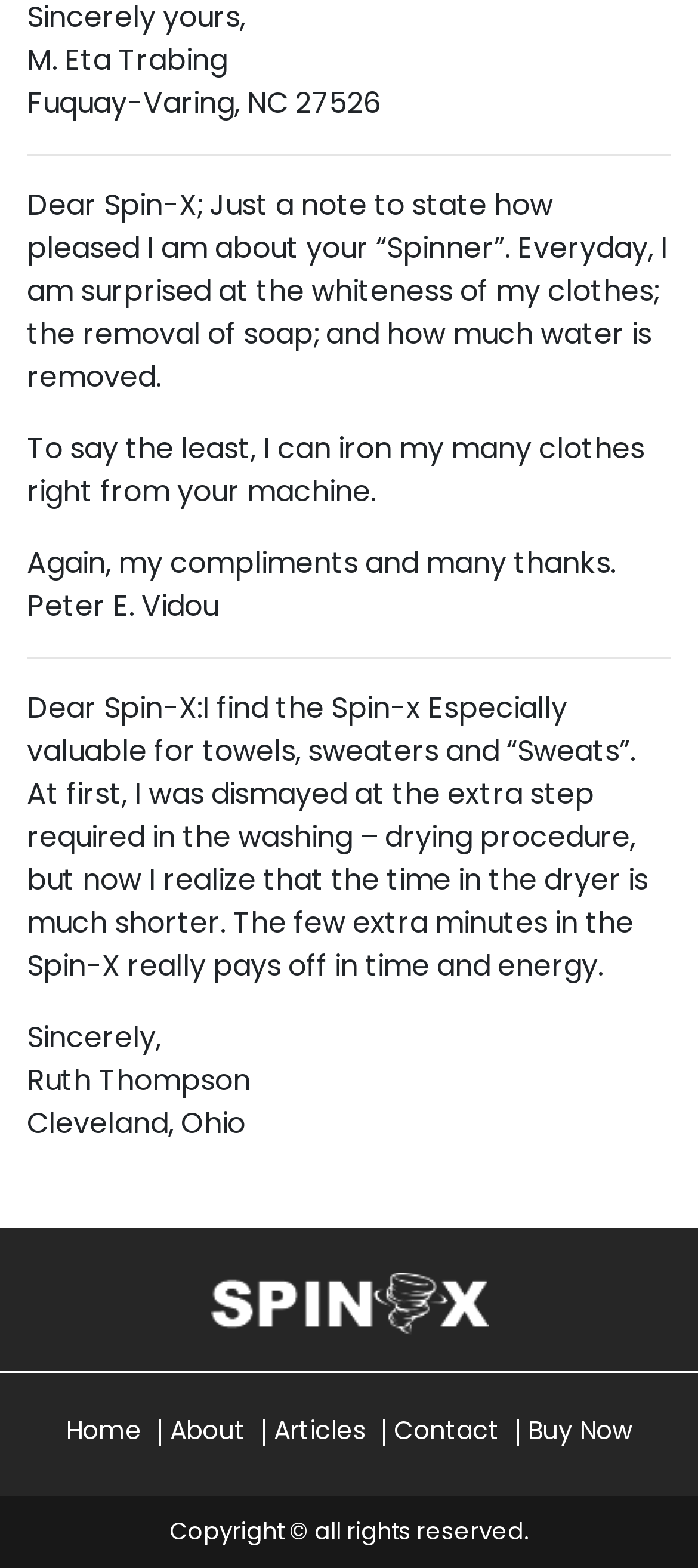What is the purpose of the Spin-X machine?
Please answer the question with a detailed and comprehensive explanation.

Based on the testimonials on the webpage, it appears that the Spin-X machine is used to remove soap and water from clothes, making it easier to iron and reducing drying time.